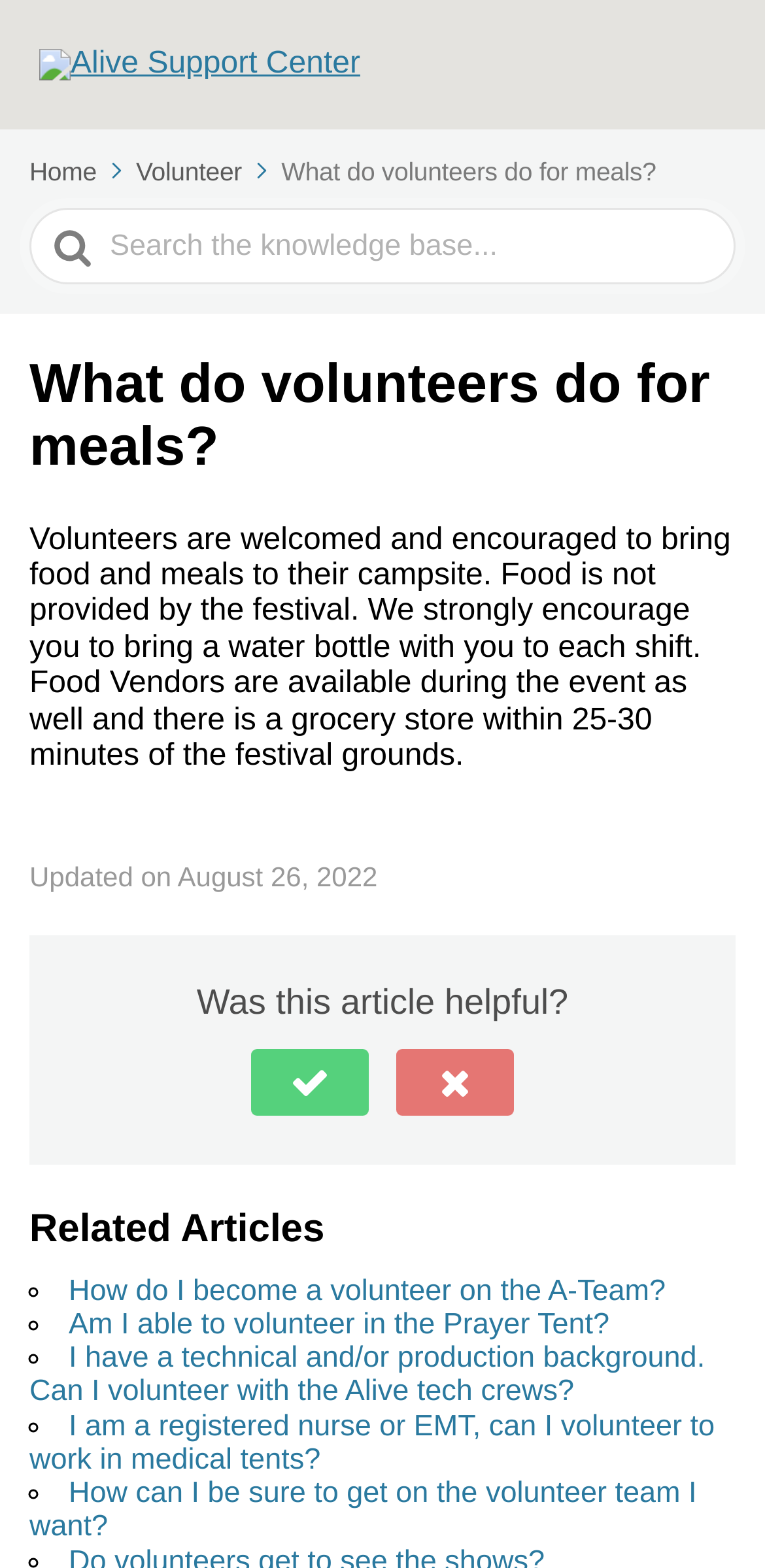Find the primary header on the webpage and provide its text.

What do volunteers do for meals?